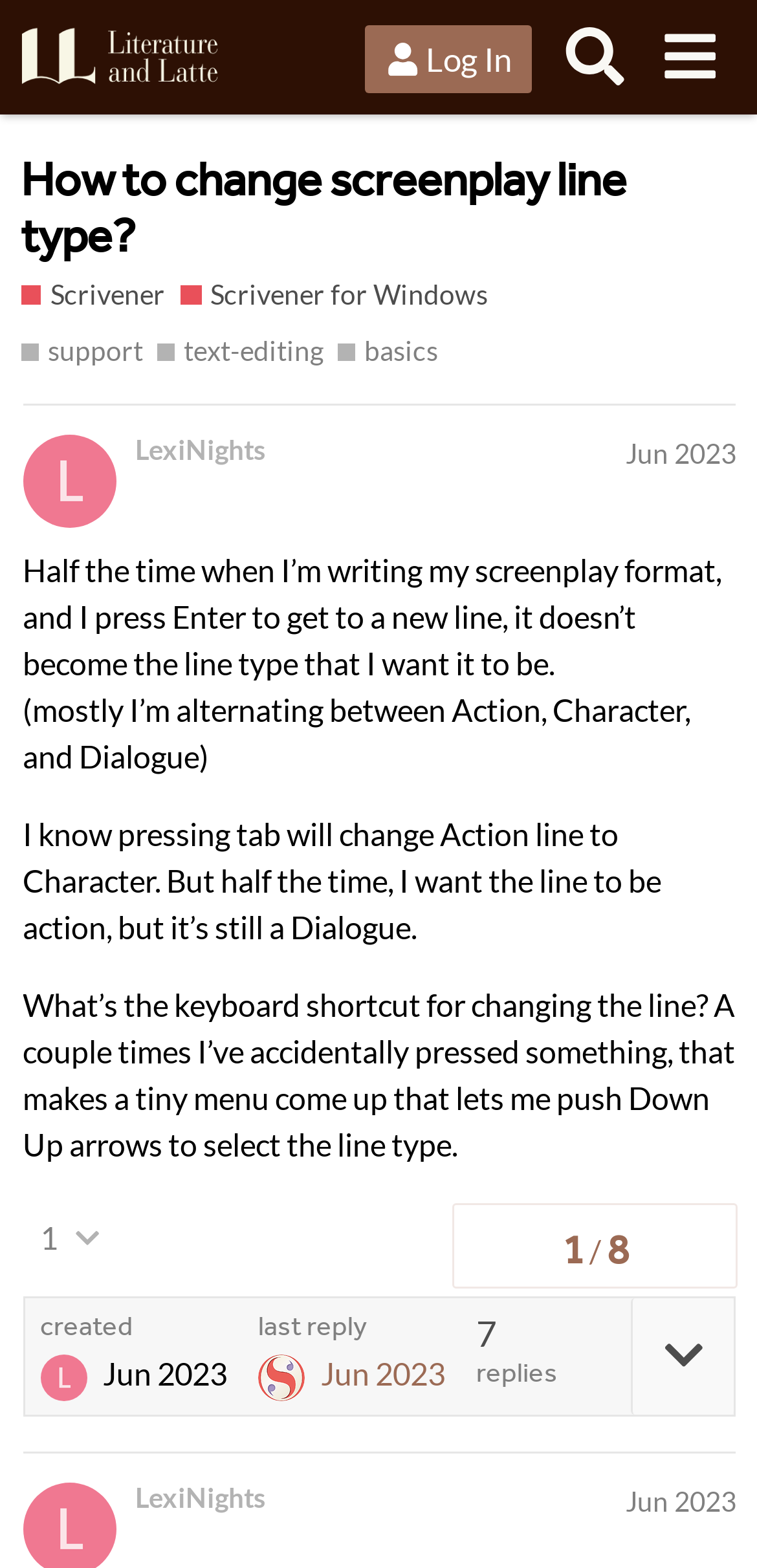What is the username of the person who started the discussion?
Offer a detailed and full explanation in response to the question.

The username of the person who started the discussion is LexiNights, as indicated by the heading 'LexiNights Jun 2023' and the link 'LexiNights' on the webpage.